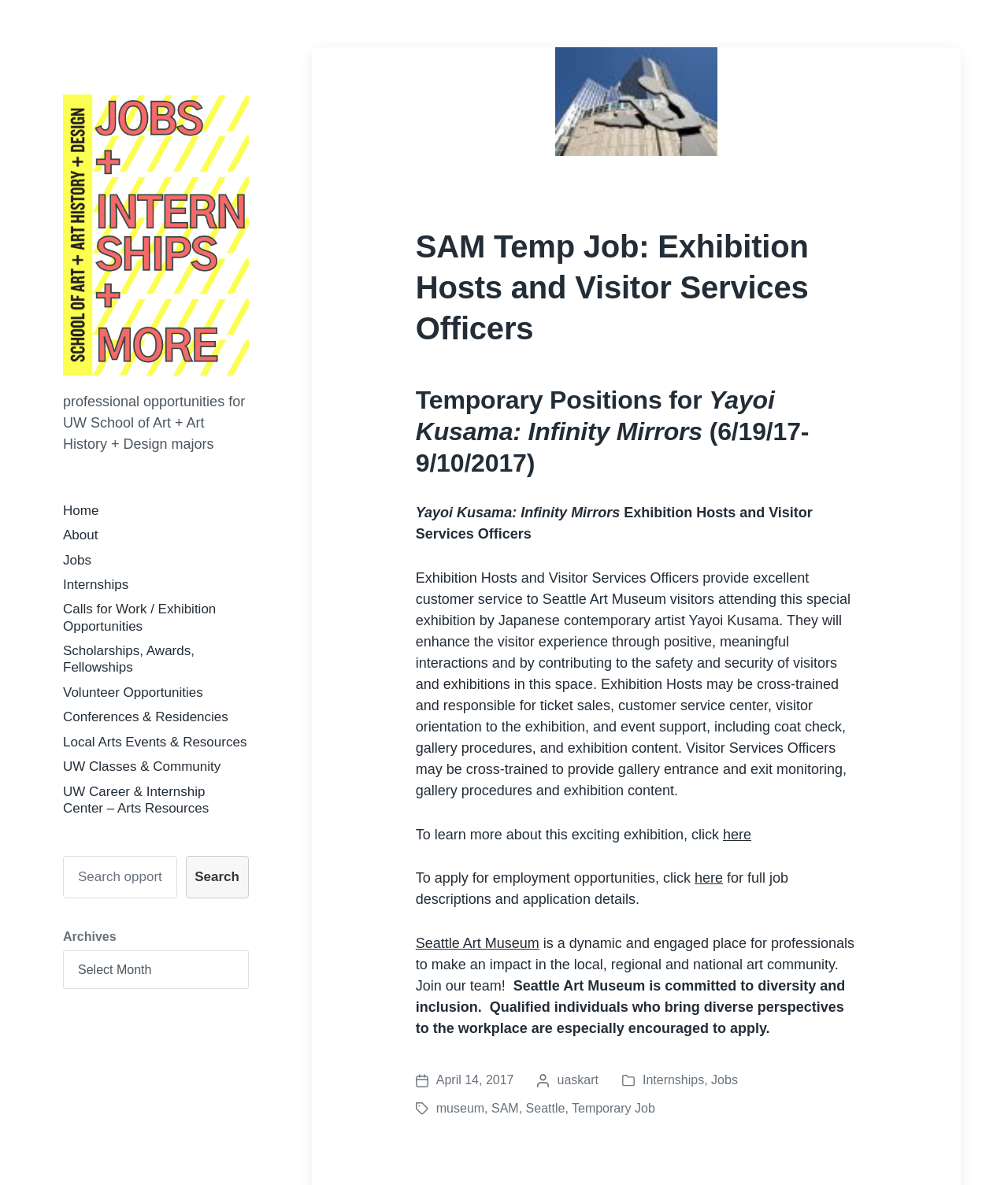Give a detailed account of the webpage, highlighting key information.

This webpage is about a job posting for Exhibition Hosts and Visitor Services Officers at the Seattle Art Museum (SAM). At the top, there is a navigation menu with links to various sections, including "Home", "About", "Jobs", "Internships", and more. Below the navigation menu, there is a search bar with a search button.

The main content of the page is divided into two sections. On the left, there is a large image of a modern art building with a skyscraper in the background. On the right, there is a header section with the title "SAM Temp Job: Exhibition Hosts and Visitor Services Officers" and a subheading "Temporary Positions for Yayoi Kusama: Infinity Mirrors (6/19/17-9/10/2017)".

Below the header section, there is a detailed job description, which explains the responsibilities of the Exhibition Hosts and Visitor Services Officers, including providing excellent customer service, enhancing the visitor experience, and contributing to the safety and security of visitors and exhibitions. The job description also mentions that the hosts may be cross-trained to perform various tasks, such as ticket sales and event support.

The page also includes links to learn more about the exhibition and to apply for the job, as well as a statement about the Seattle Art Museum's commitment to diversity and inclusion. At the bottom of the page, there are links to related job postings, including internships and other temporary jobs at the museum.